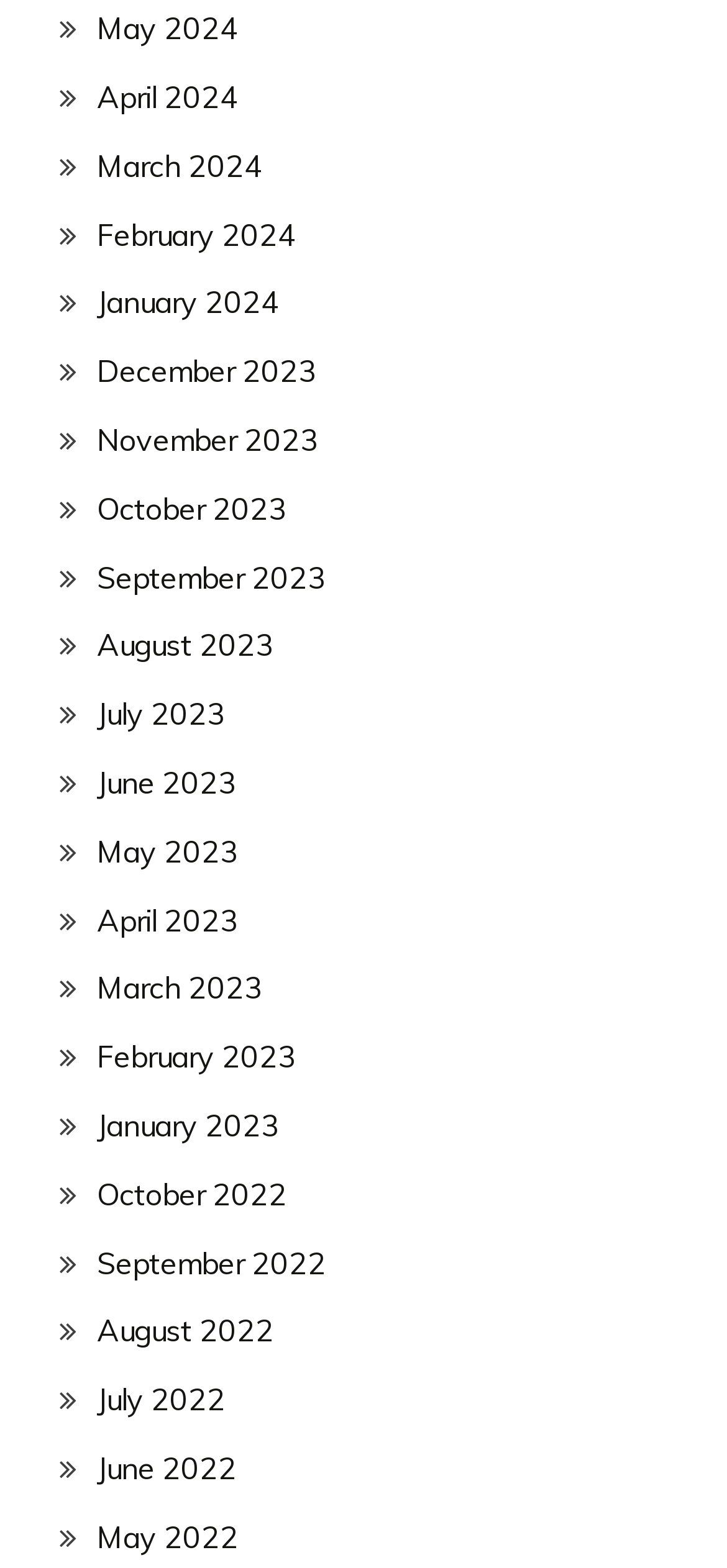Highlight the bounding box coordinates of the region I should click on to meet the following instruction: "go to April 2023".

[0.133, 0.575, 0.328, 0.598]